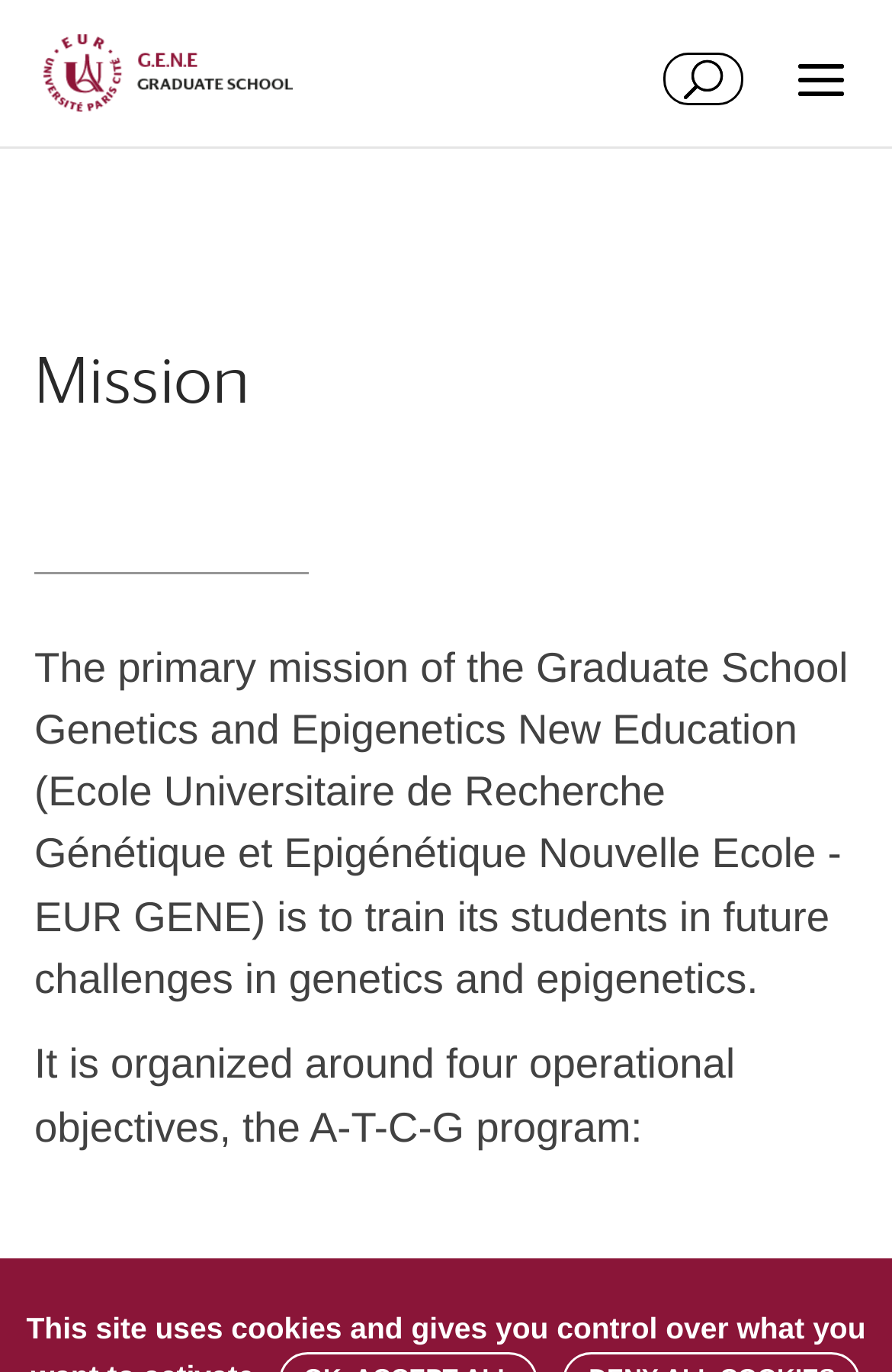Provide the bounding box coordinates of the HTML element described by the text: "name="s" placeholder="Rechercher ..." title="Search for:"".

[0.0, 0.0, 1.0, 0.002]